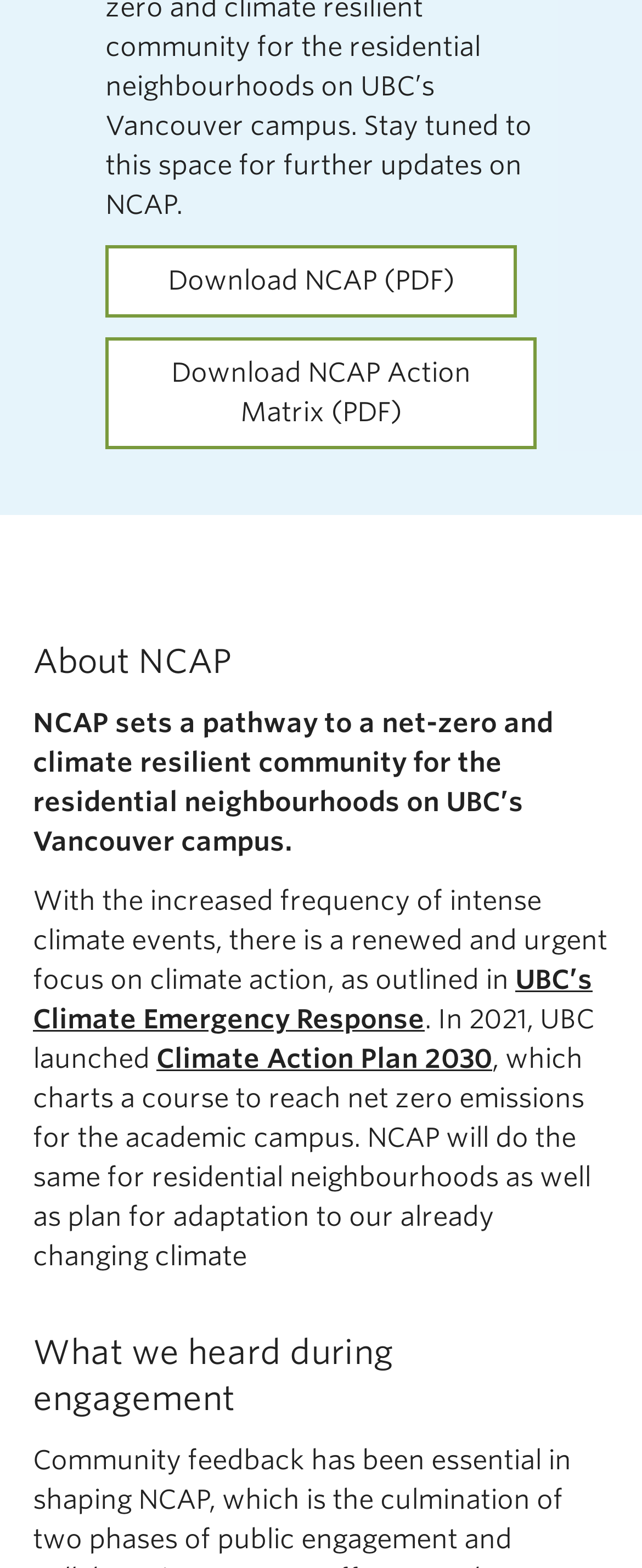Identify the bounding box of the UI component described as: "UBC's Approach to Stormwater".

[0.051, 0.545, 1.0, 0.587]